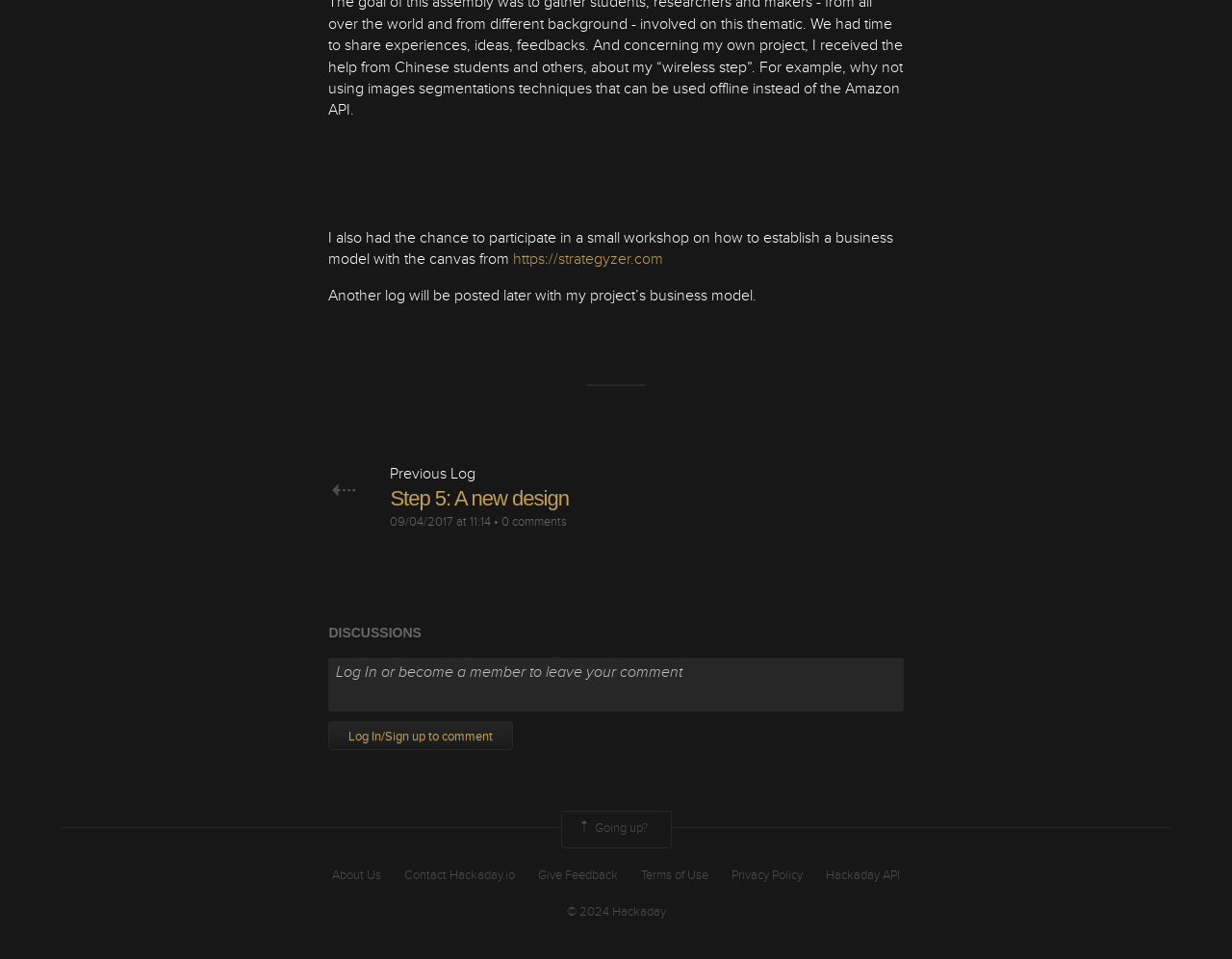Based on the element description: "parent_node: Previous Log", identify the UI element and provide its bounding box coordinates. Use four float numbers between 0 and 1, [left, top, right, bottom].

[0.267, 0.495, 0.317, 0.541]